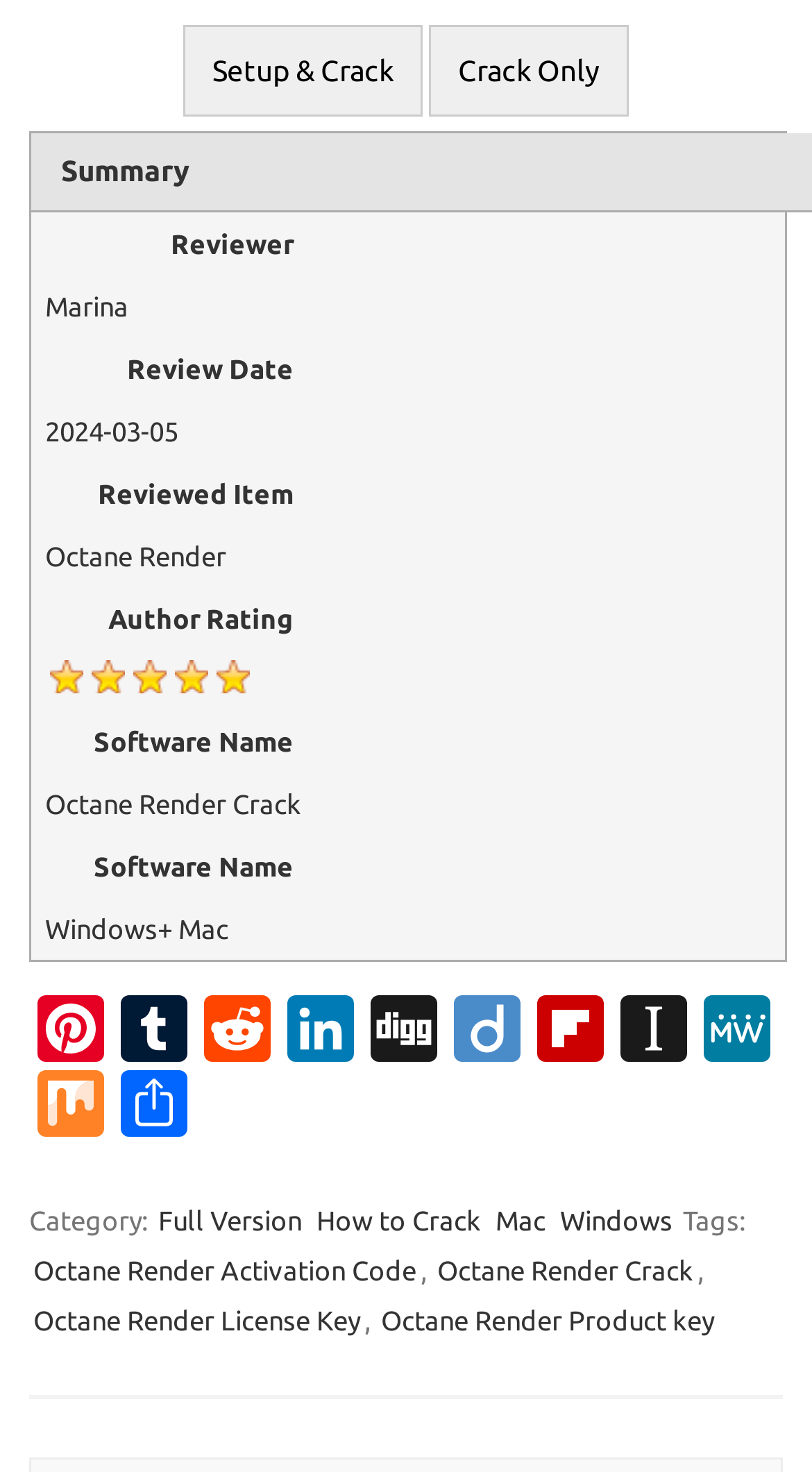Please look at the image and answer the question with a detailed explanation: How many stars did the author give?

I found the author's rating by looking at the images of stars below the 'Author Rating' label. There are five images of stars, which indicates that the author gave a 5-star rating.